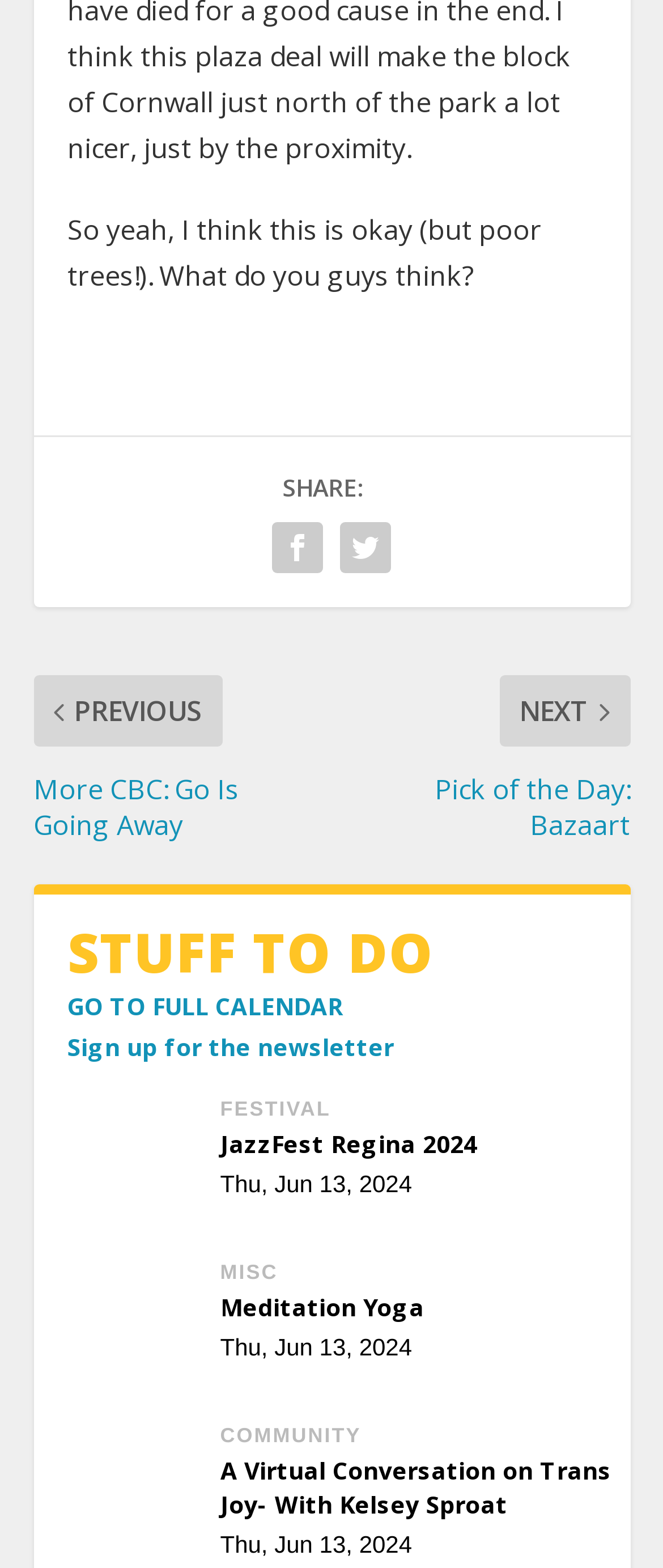Provide a brief response using a word or short phrase to this question:
What is the date of the 'Meditation Yoga' event?

Thu, Jun 13, 2024